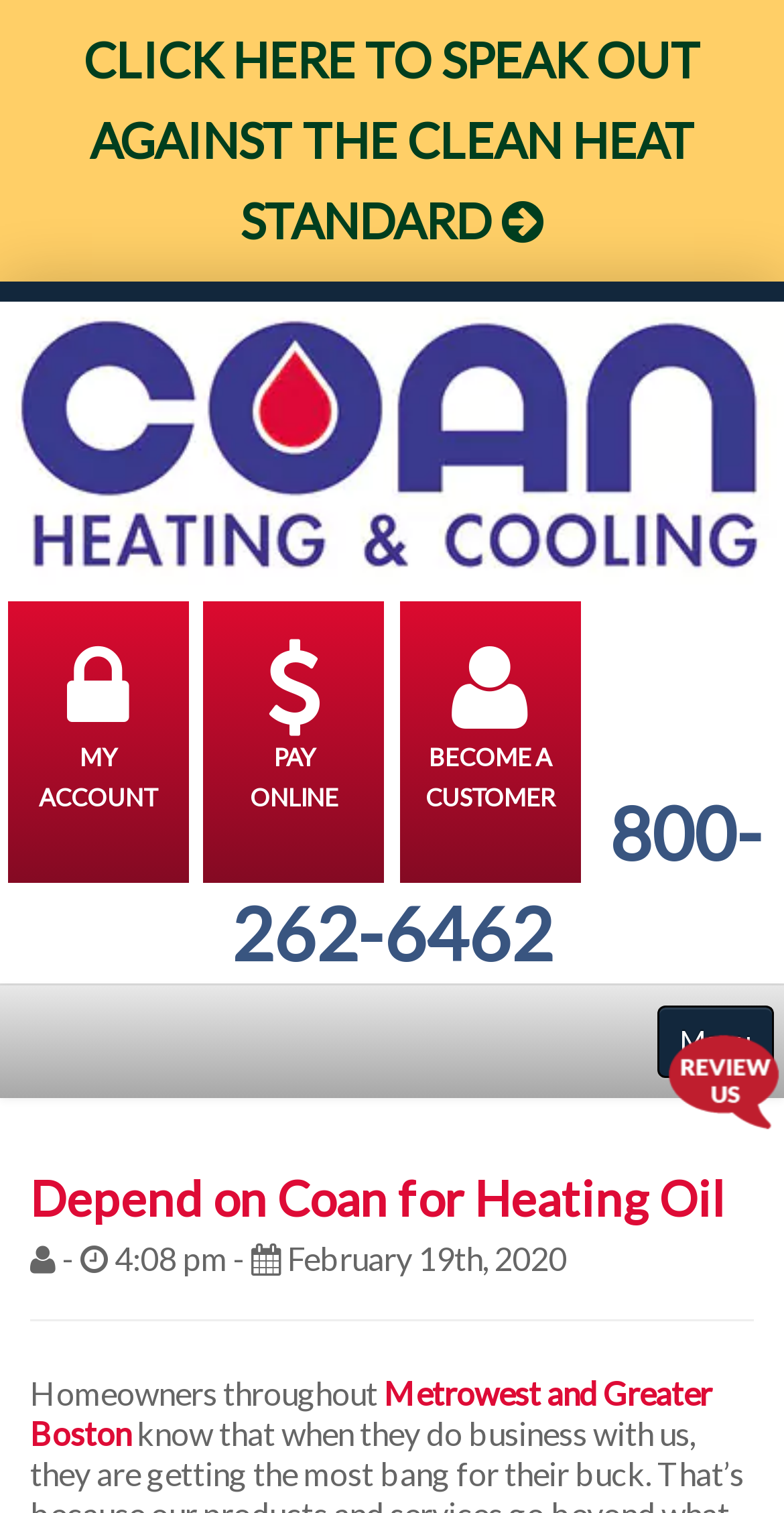Describe every aspect of the webpage comprehensively.

The webpage appears to be the homepage of Coan Heating & AC, a company that provides heating oil delivery services in Greater Boston. At the top of the page, there is a prominent heading that reads "CLICK HERE TO SPEAK OUT AGAINST THE CLEAN HEAT STANDARD" with a corresponding link below it. 

Below this heading, there is a link to the homepage, followed by a phone number "800-262-6462" displayed as a link. On the right side of the page, there is a menu section with a "Menu" label and a button icon next to it.

The main content of the page is divided into sections. The first section has a heading that reads "Depend on Coan for Heating Oil". Below this heading, there is a date and time stamp "4:08 pm - February 19th, 2020". 

The next section appears to be a brief introduction to the company, with a paragraph of text that starts with "Homeowners throughout Metrowest and Greater Boston...". This text is followed by a link to "Metrowest and Greater Boston". 

At the bottom of the page, there are links to different sections of the website, including "ABOUT", "HEATING", "A/C", and "BIOHEAT® FUEL".